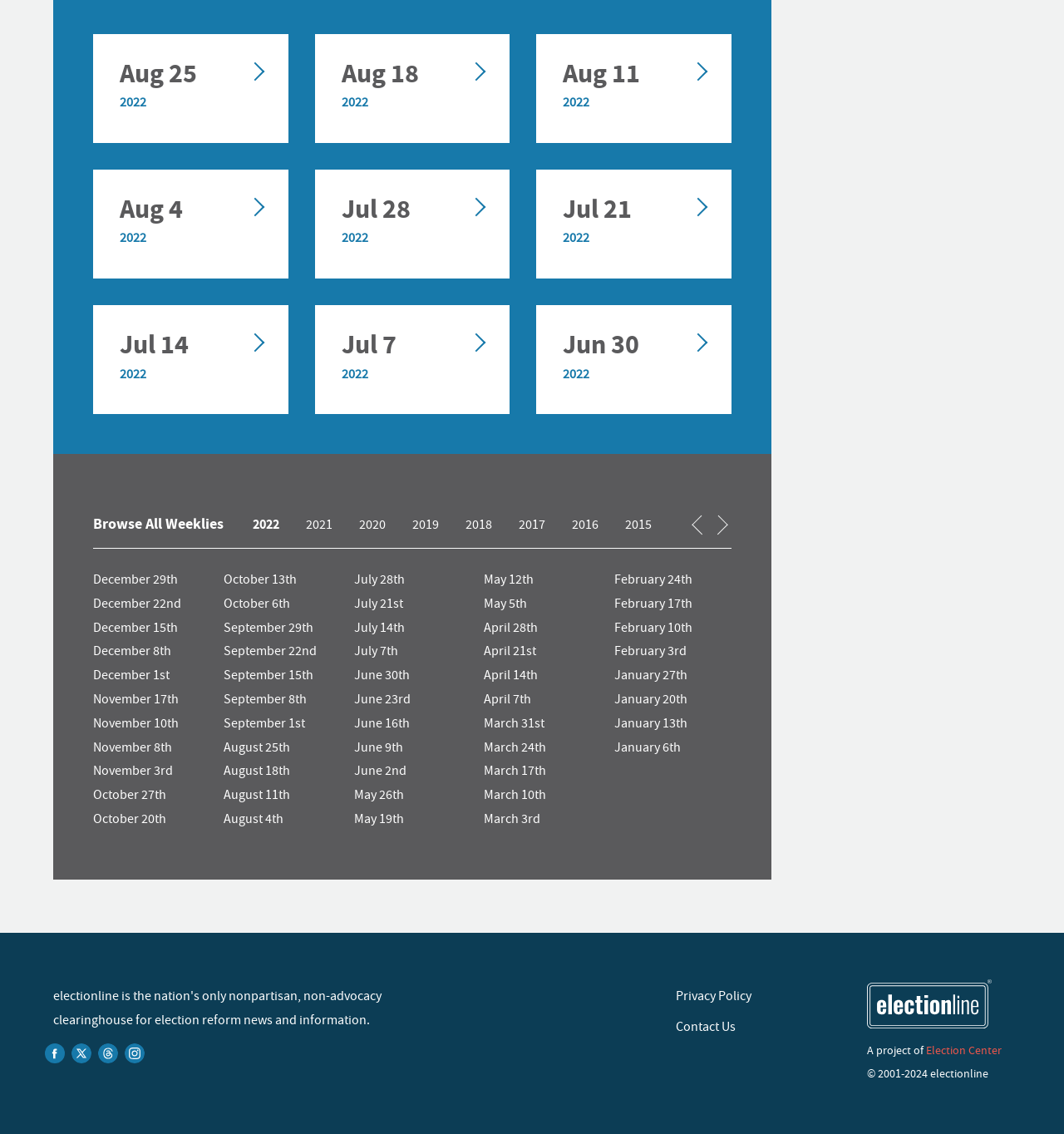Please find and report the bounding box coordinates of the element to click in order to perform the following action: "read about a little help". The coordinates should be expressed as four float numbers between 0 and 1, in the format [left, top, right, bottom].

[0.1, 0.368, 0.17, 0.386]